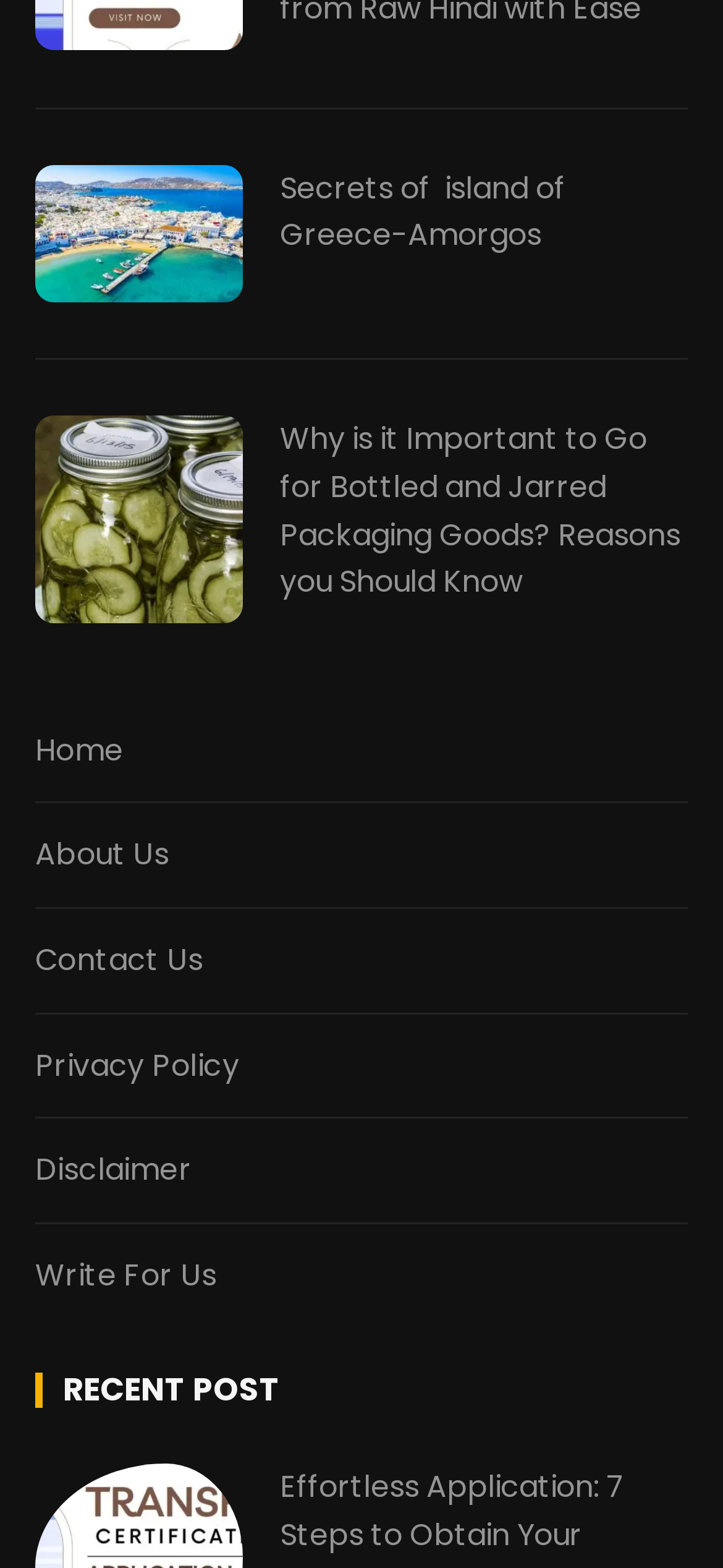Determine the bounding box coordinates of the UI element described by: "alt="Secrets of island of Greece-Amorgos"".

[0.048, 0.105, 0.336, 0.193]